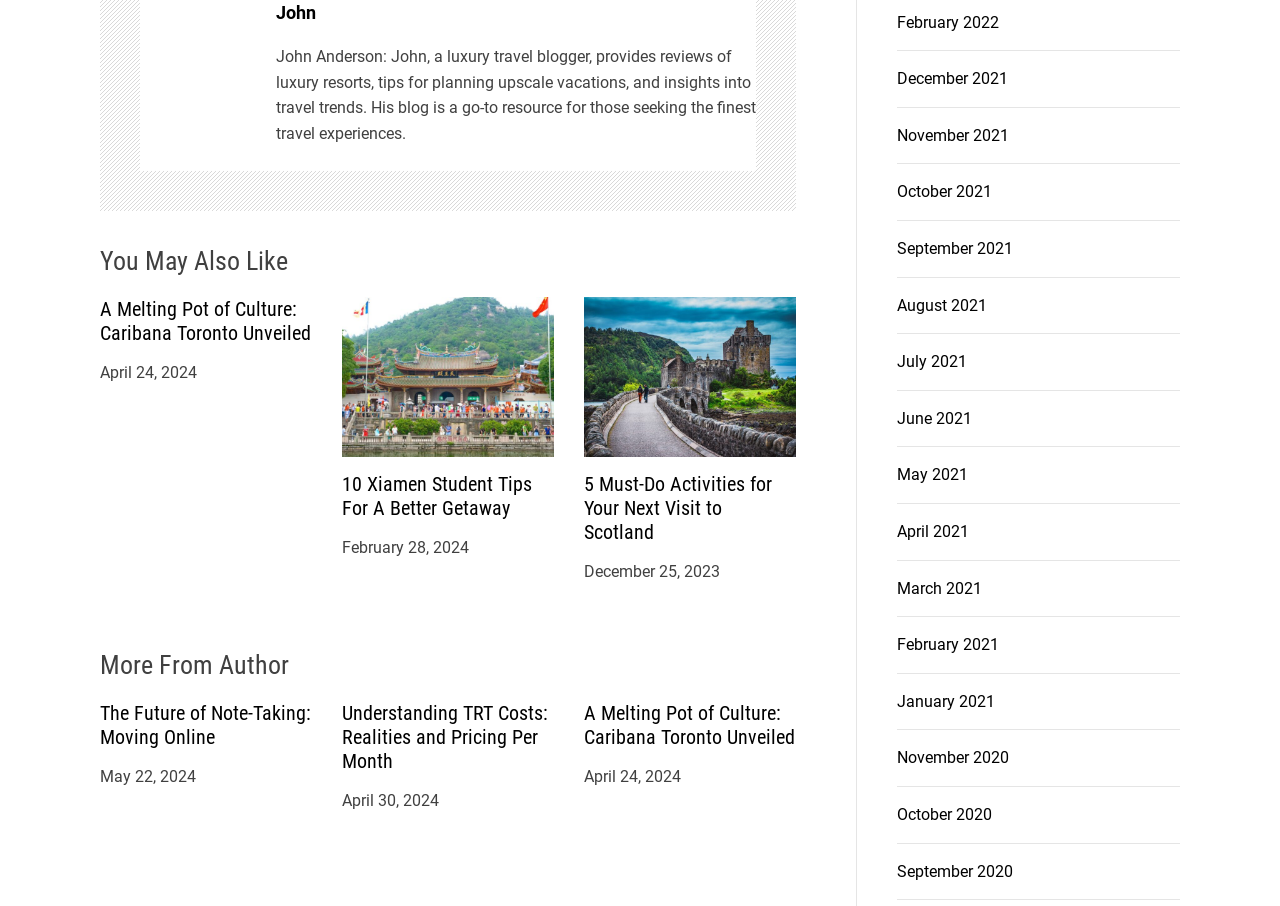Find the bounding box coordinates of the element I should click to carry out the following instruction: "View John Anderson's profile".

[0.109, 0.03, 0.2, 0.158]